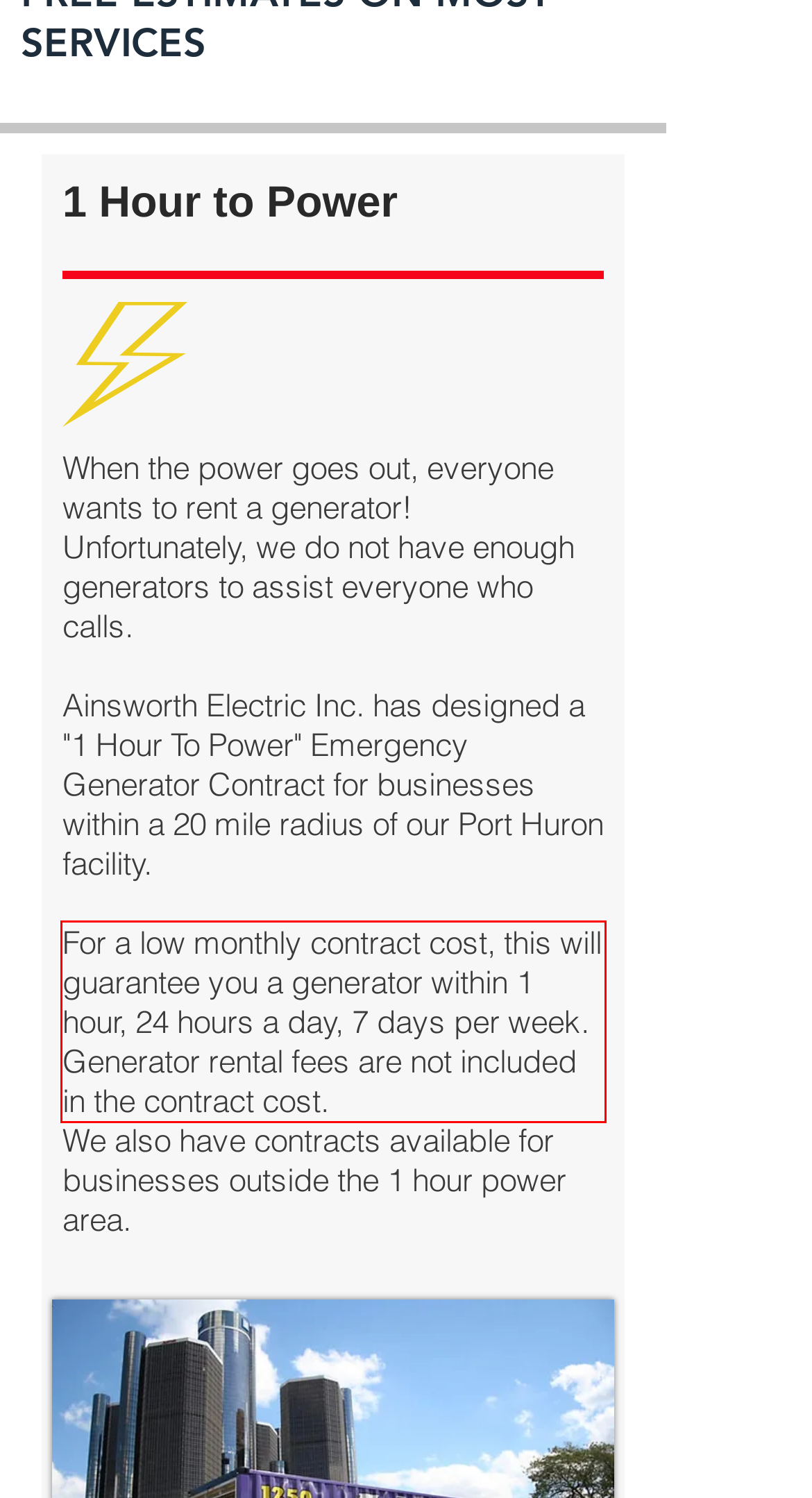Please look at the webpage screenshot and extract the text enclosed by the red bounding box.

For a low monthly contract cost, this will guarantee you a generator within 1 hour, 24 hours a day, 7 days per week. Generator rental fees are not included in the contract cost.